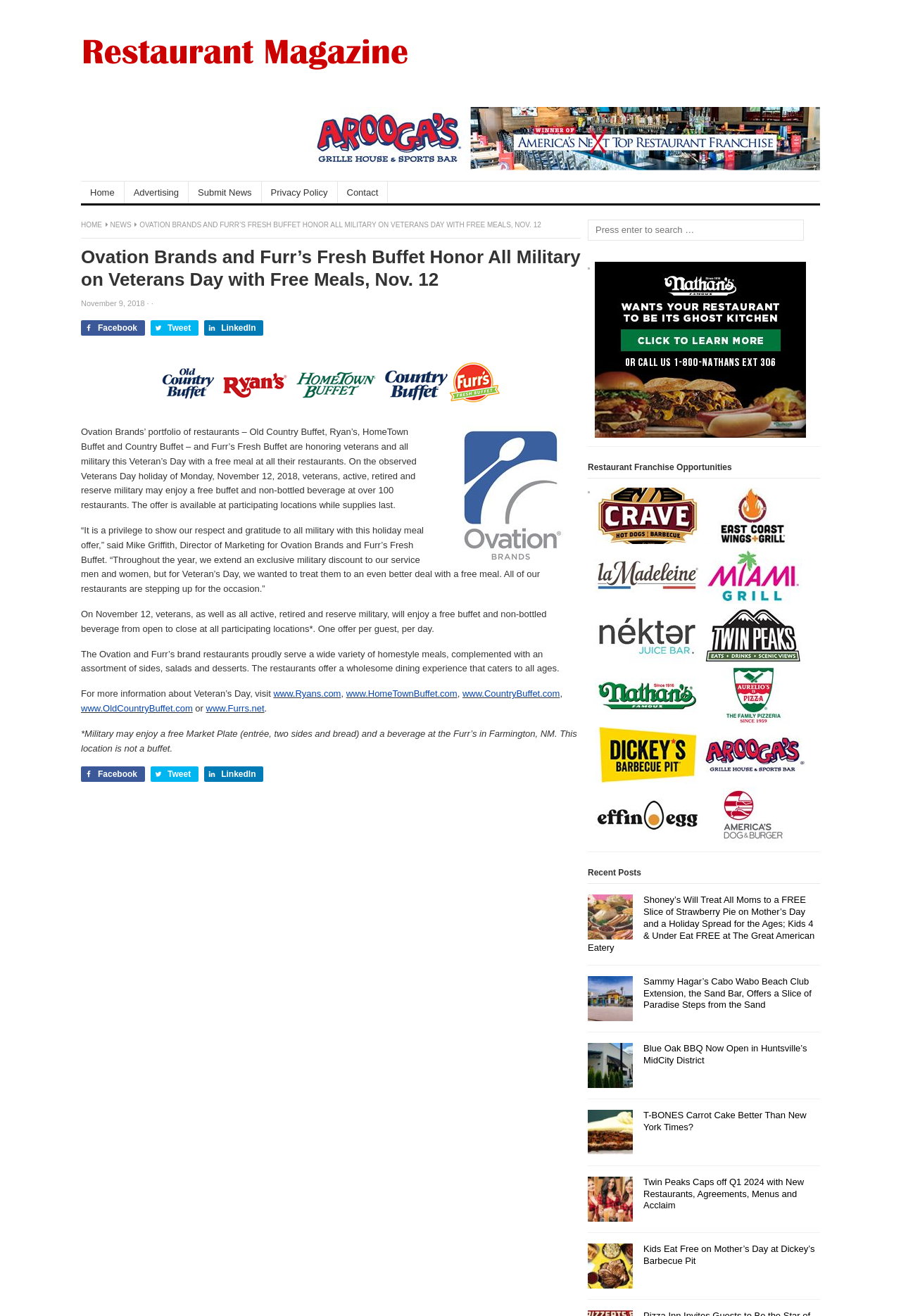Locate the bounding box coordinates of the clickable area to execute the instruction: "Follow the link to DNSIS". Provide the coordinates as four float numbers between 0 and 1, represented as [left, top, right, bottom].

None